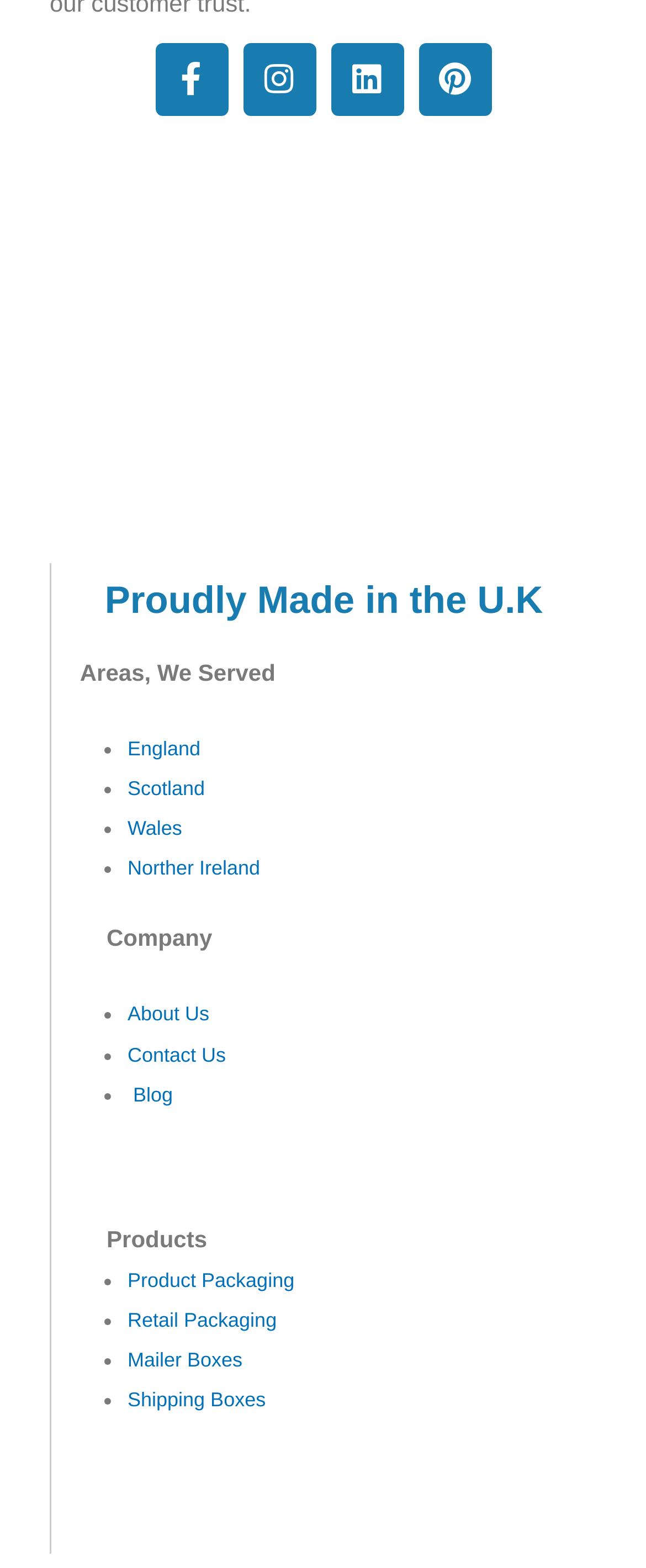Answer the question briefly using a single word or phrase: 
How many types of products are listed?

4